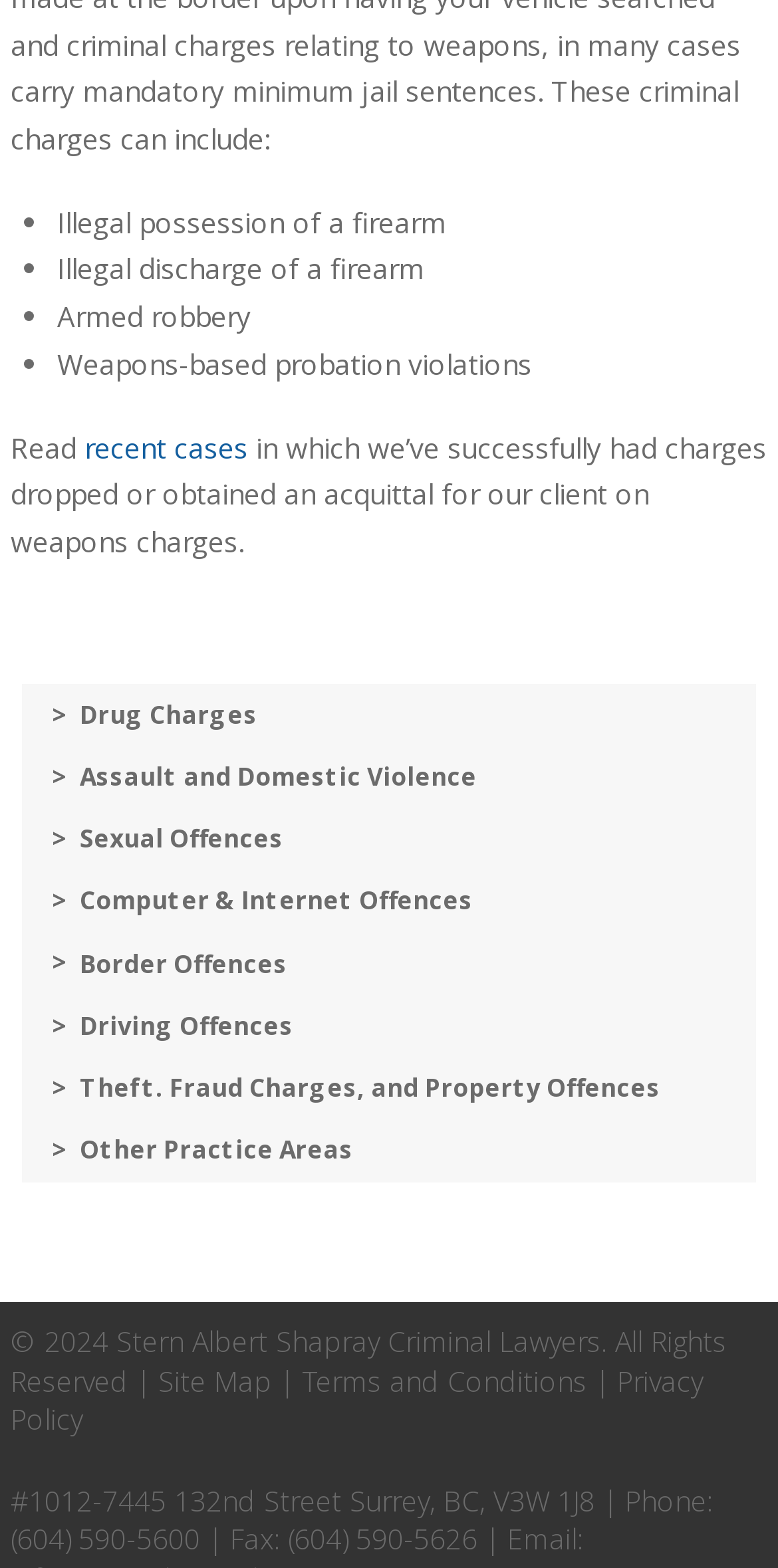What is the address of the law firm?
Please answer the question with a single word or phrase, referencing the image.

1012-7445 132nd Street Surrey, BC, V3W 1J8